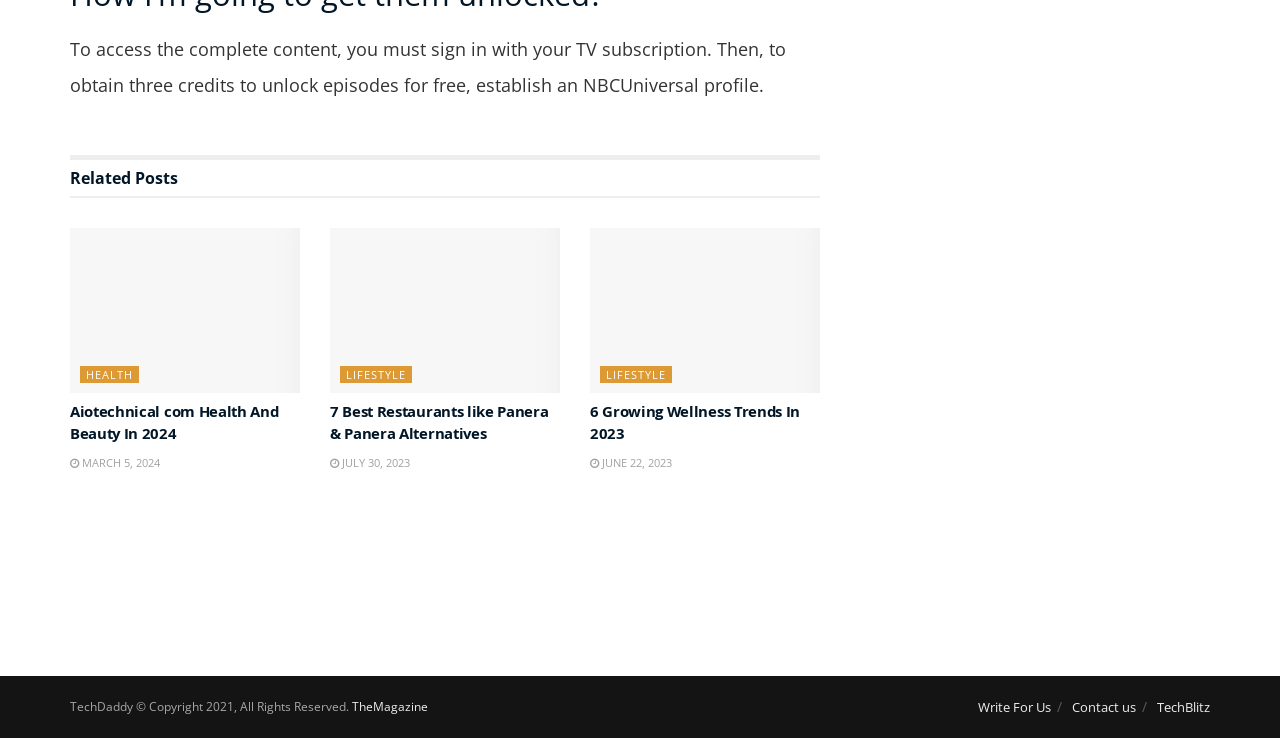Locate the bounding box coordinates of the area to click to fulfill this instruction: "Read related post about Aiotechnical". The bounding box should be presented as four float numbers between 0 and 1, in the order [left, top, right, bottom].

[0.055, 0.309, 0.234, 0.532]